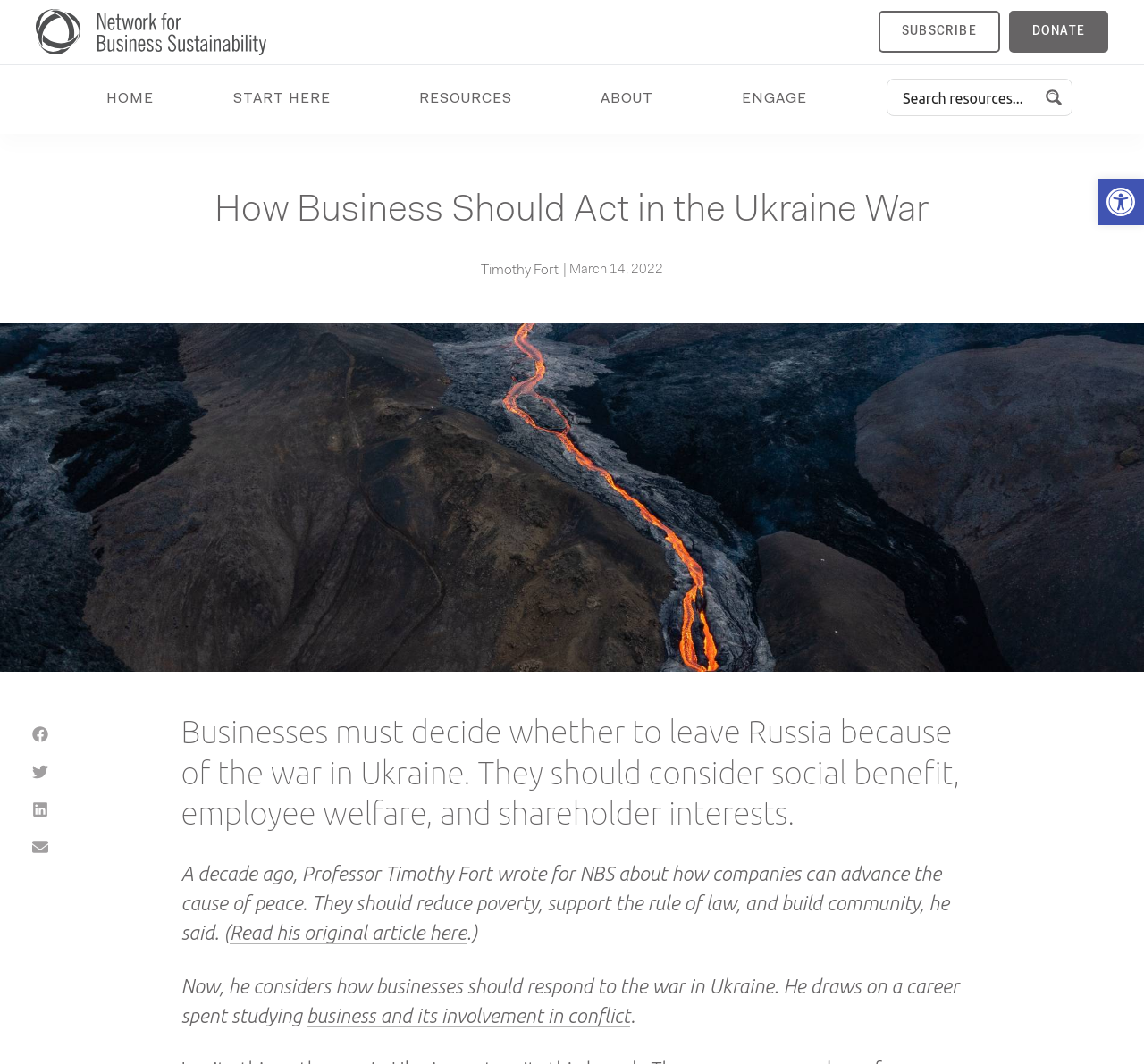Give a concise answer of one word or phrase to the question: 
What is the logo of the website?

NBS logo